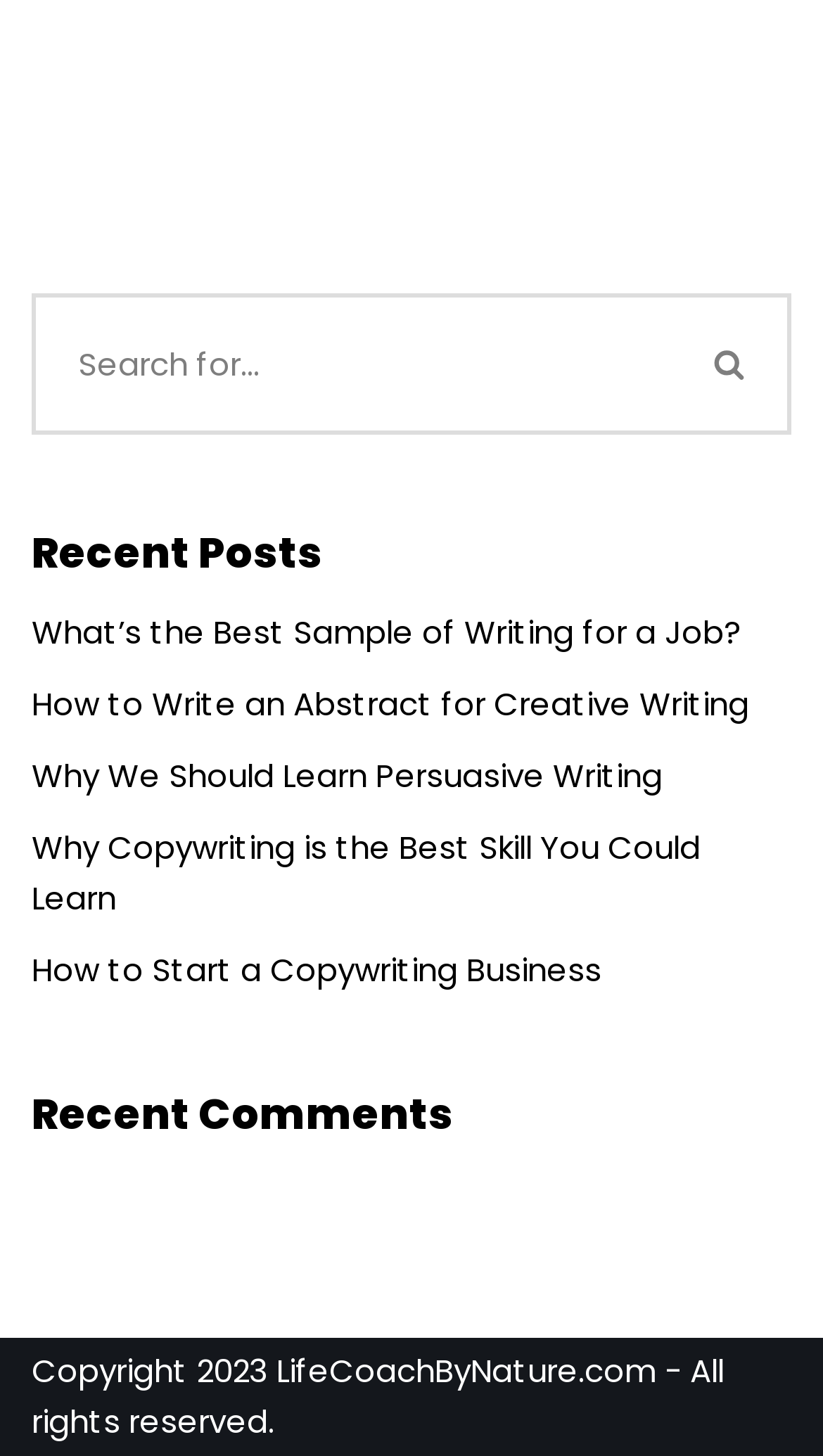How many links are there under Recent Posts?
Refer to the image and give a detailed answer to the question.

I counted the number of links under the 'Recent Posts' section, which are 'What’s the Best Sample of Writing for a Job?', 'How to Write an Abstract for Creative Writing', 'Why We Should Learn Persuasive Writing', 'Why Copywriting is the Best Skill You Could Learn', and 'How to Start a Copywriting Business'. There are 5 links in total.